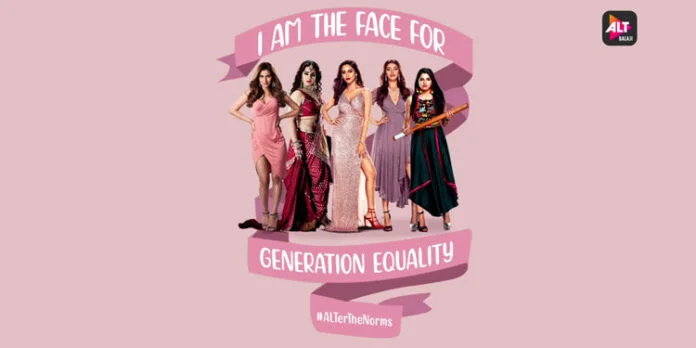Explain the details of the image you are viewing.

The image features a vibrant and empowering campaign poster for ALTBalaji's initiative launched on International Women’s Day 2021. It showcases five women from diverse backgrounds, each in distinctive outfits representing strength and beauty. The poster boldly declares, "I AM THE FACE FOR GENERATION EQUALITY," highlighted against a soft pink backdrop. This message emphasizes the importance of gender equality and empowerment. Beneath the central slogan, the hashtag "#ALTerTheNorms" encourages social engagement and conversation around breaking societal stereotypes. The branding of ALTBalaji is prominently displayed in the top right corner, reinforcing the platform's commitment to redefining norms regarding women's roles in society.